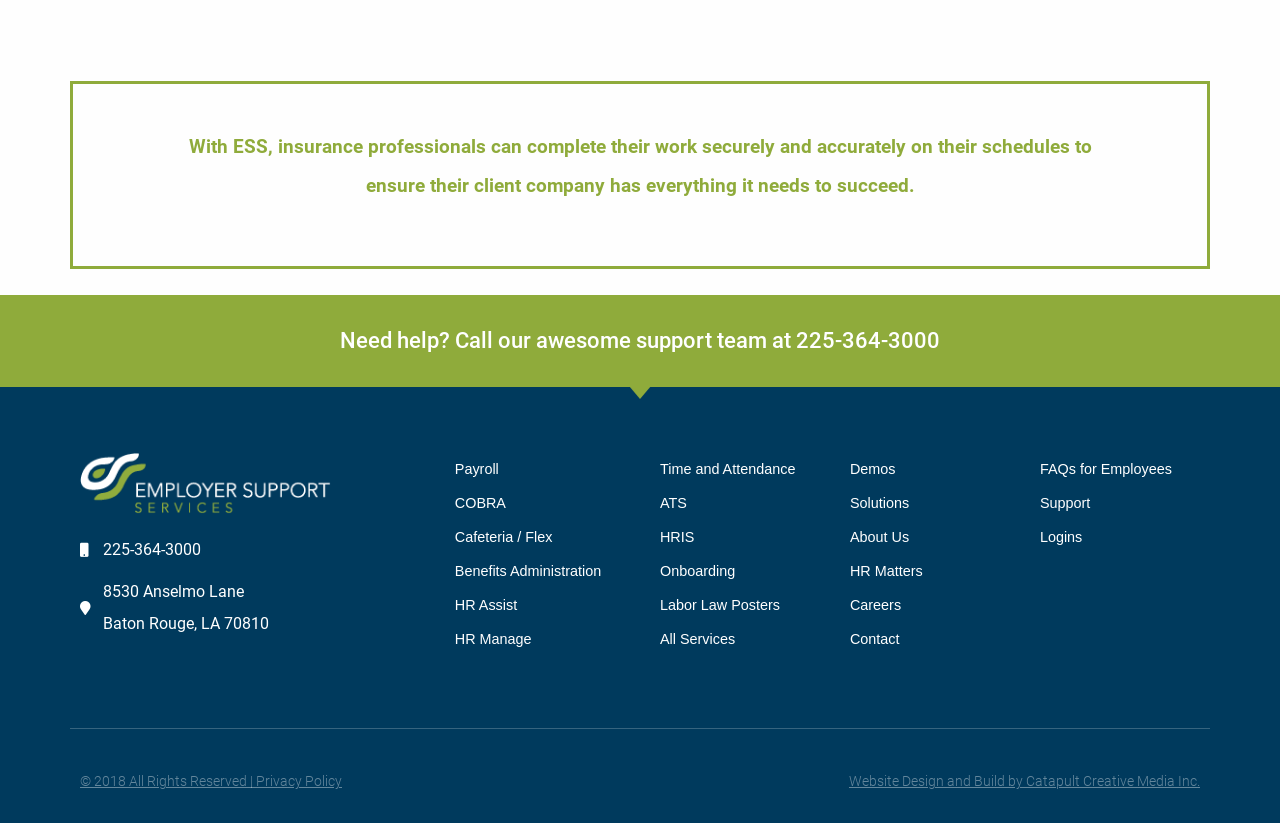Based on the element description All Services, identify the bounding box of the UI element in the given webpage screenshot. The coordinates should be in the format (top-left x, top-left y, bottom-right x, bottom-right y) and must be between 0 and 1.

[0.5, 0.755, 0.648, 0.797]